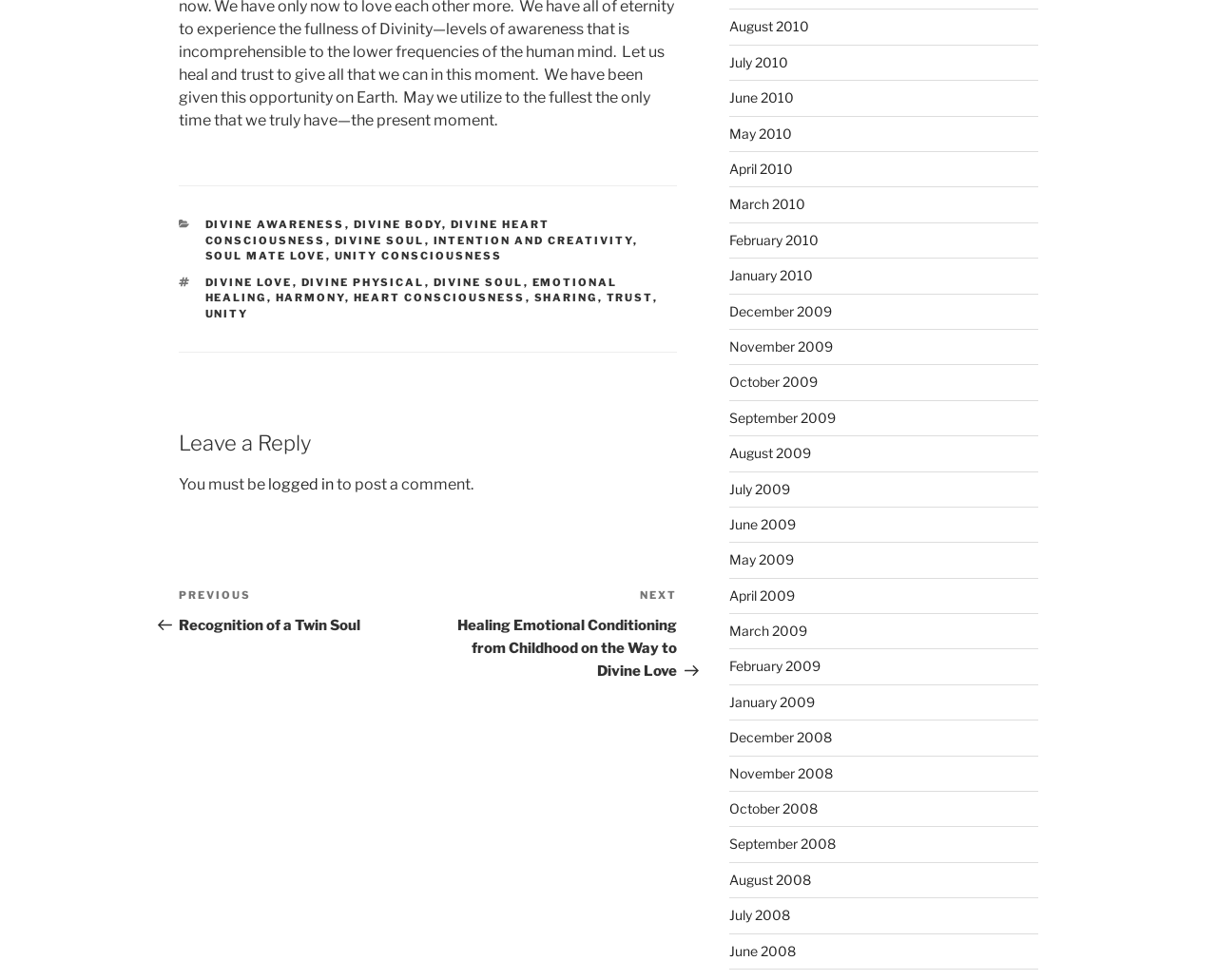Provide your answer in one word or a succinct phrase for the question: 
What is the category of the post 'Recognition of a Twin Soul'?

DIVINE AWARENESS